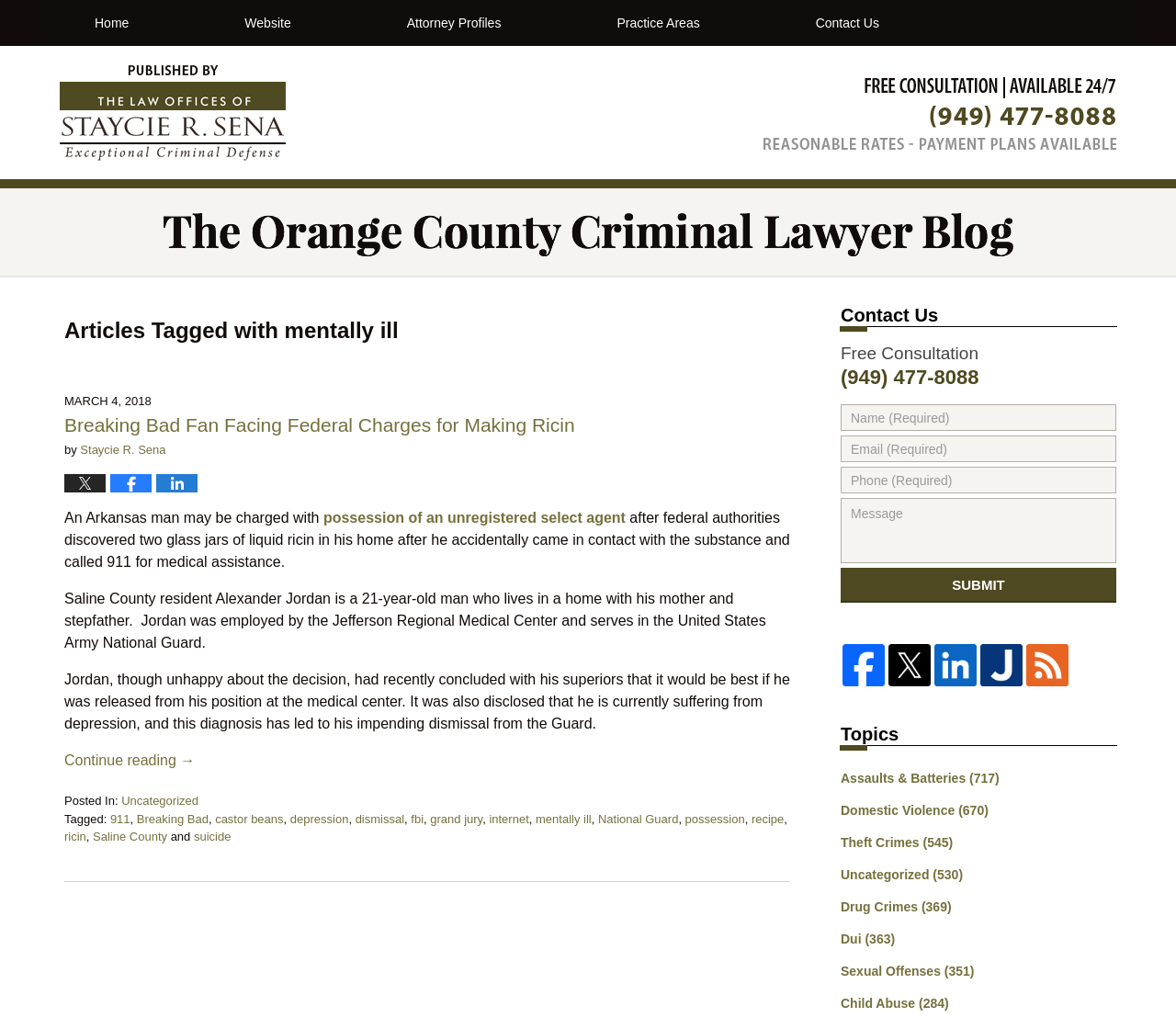What is the name of the law office?
Deliver a detailed and extensive answer to the question.

I found the answer by looking at the top-left corner of the webpage, where the logo and name of the law office are displayed.